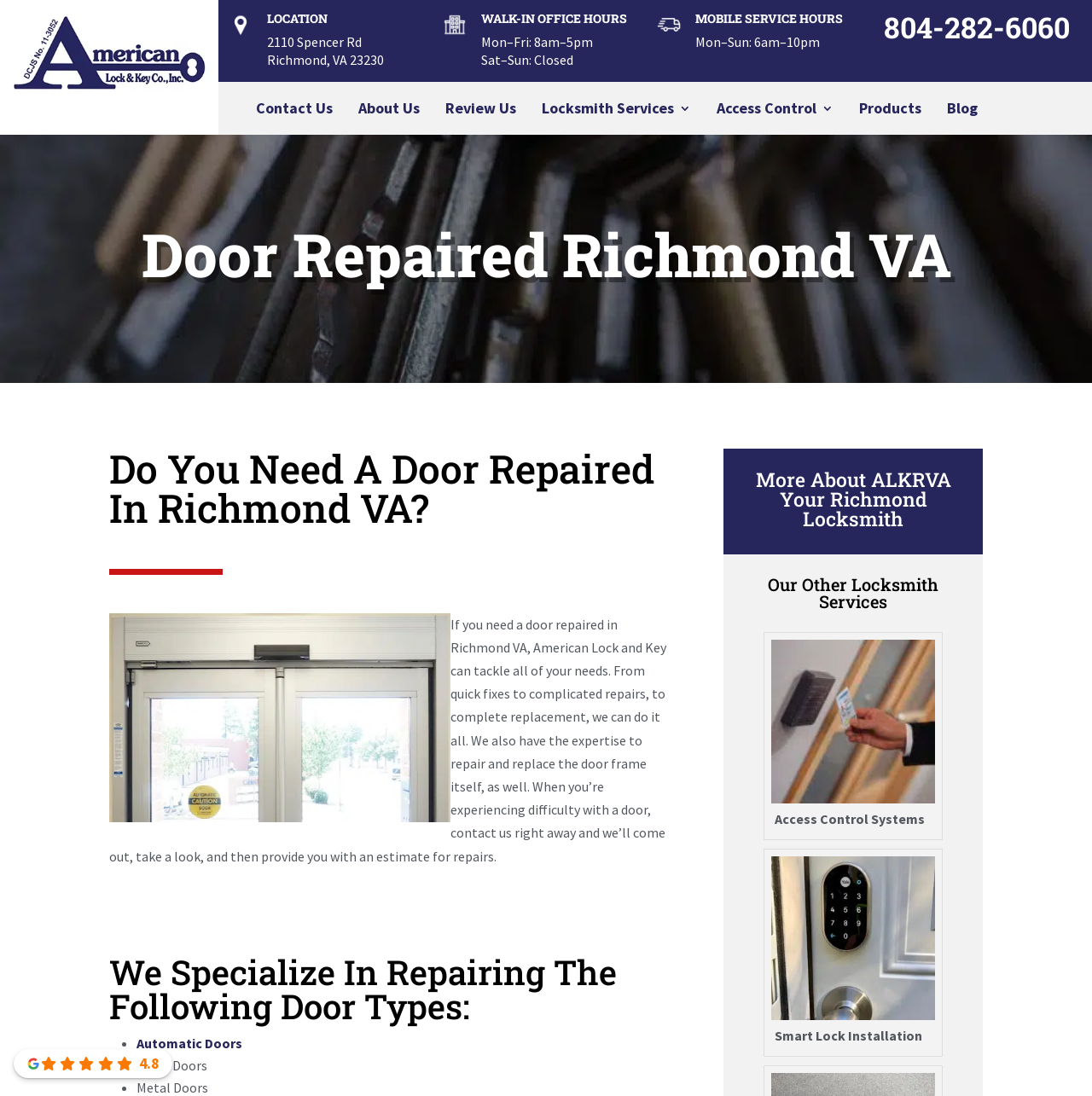Find the bounding box coordinates for the element that must be clicked to complete the instruction: "View access control systems". The coordinates should be four float numbers between 0 and 1, indicated as [left, top, right, bottom].

[0.709, 0.739, 0.847, 0.755]